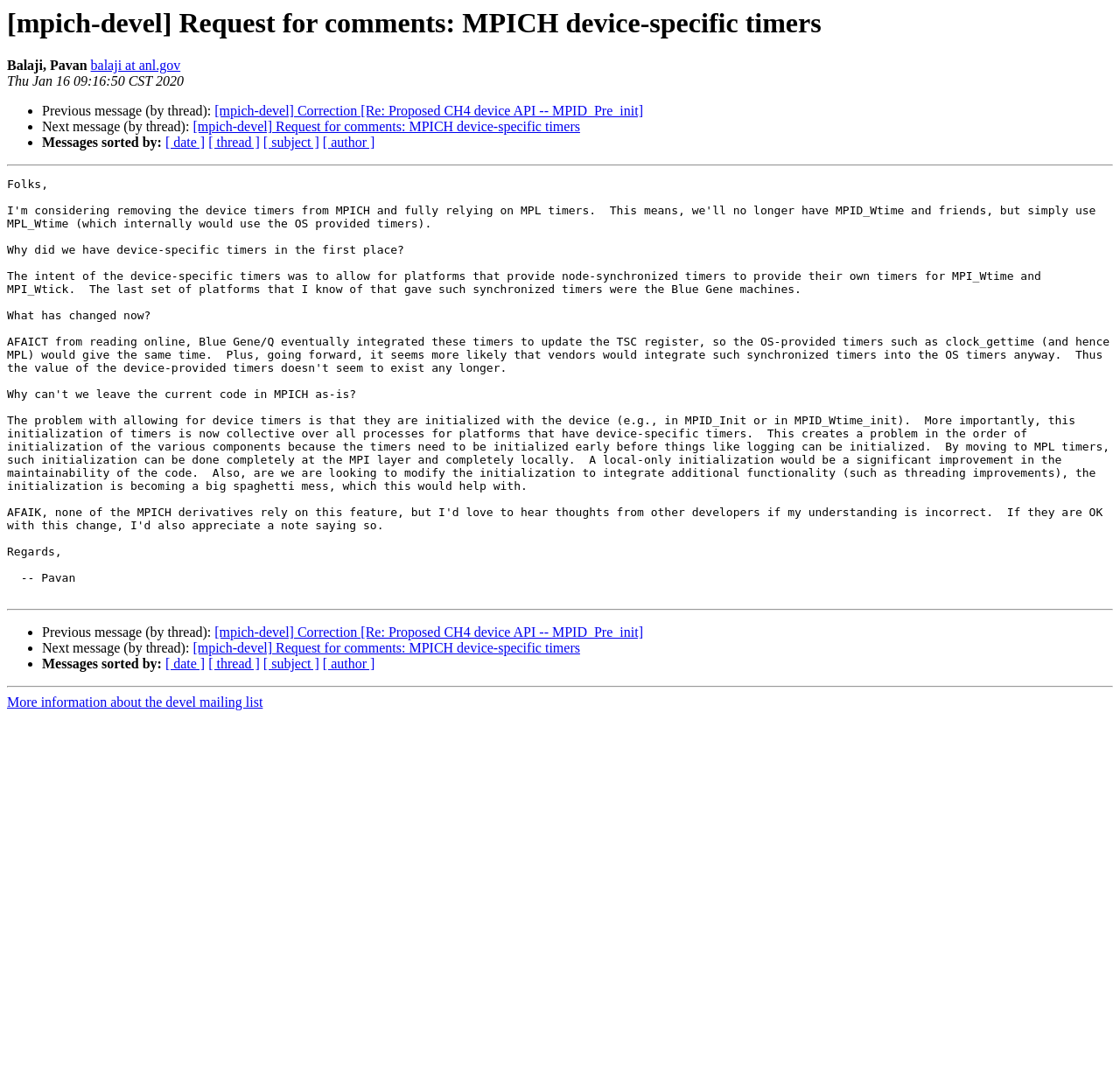Respond to the question below with a concise word or phrase:
Who is the author of the message?

Balaji, Pavan